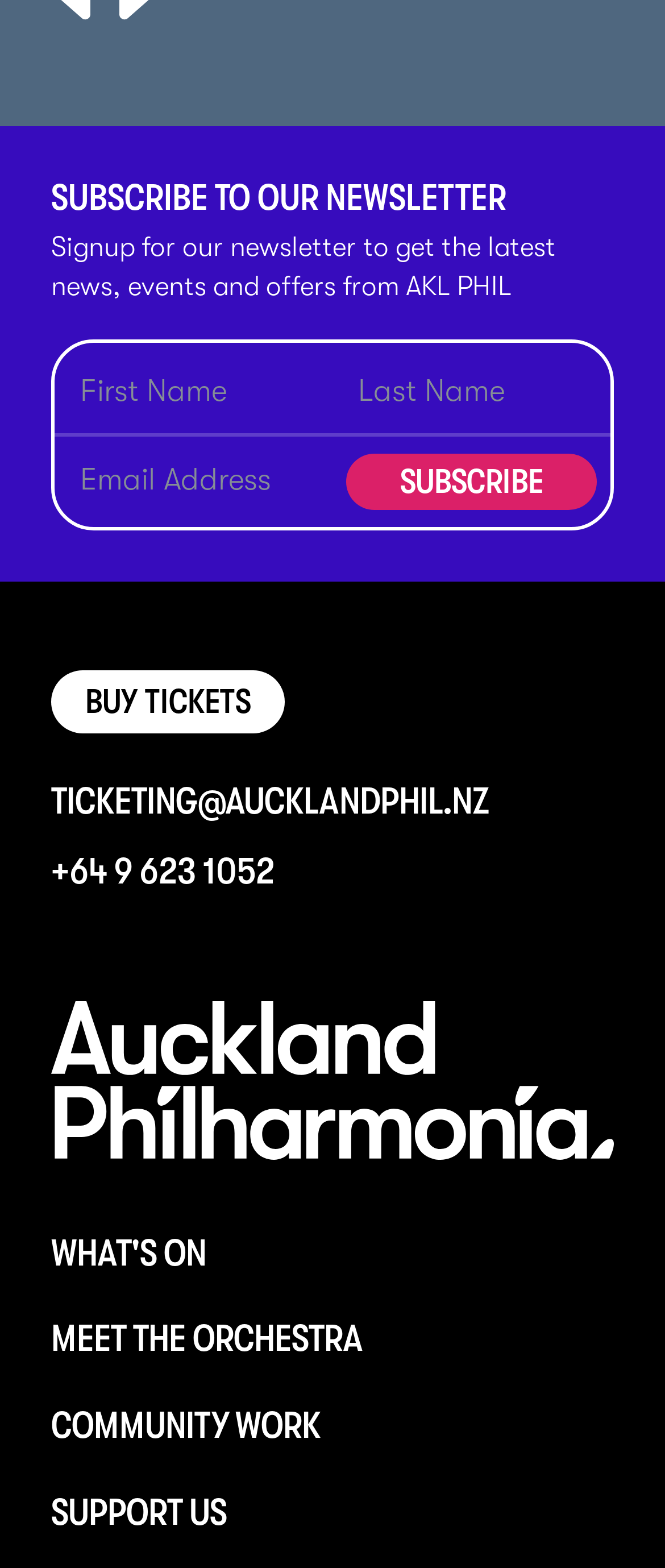What is the logo of the organization?
Refer to the image and offer an in-depth and detailed answer to the question.

The image at the bottom of the page is labeled as 'Logo', and based on the context of the webpage, it is likely the logo of the Auckland Philharmonic Orchestra.